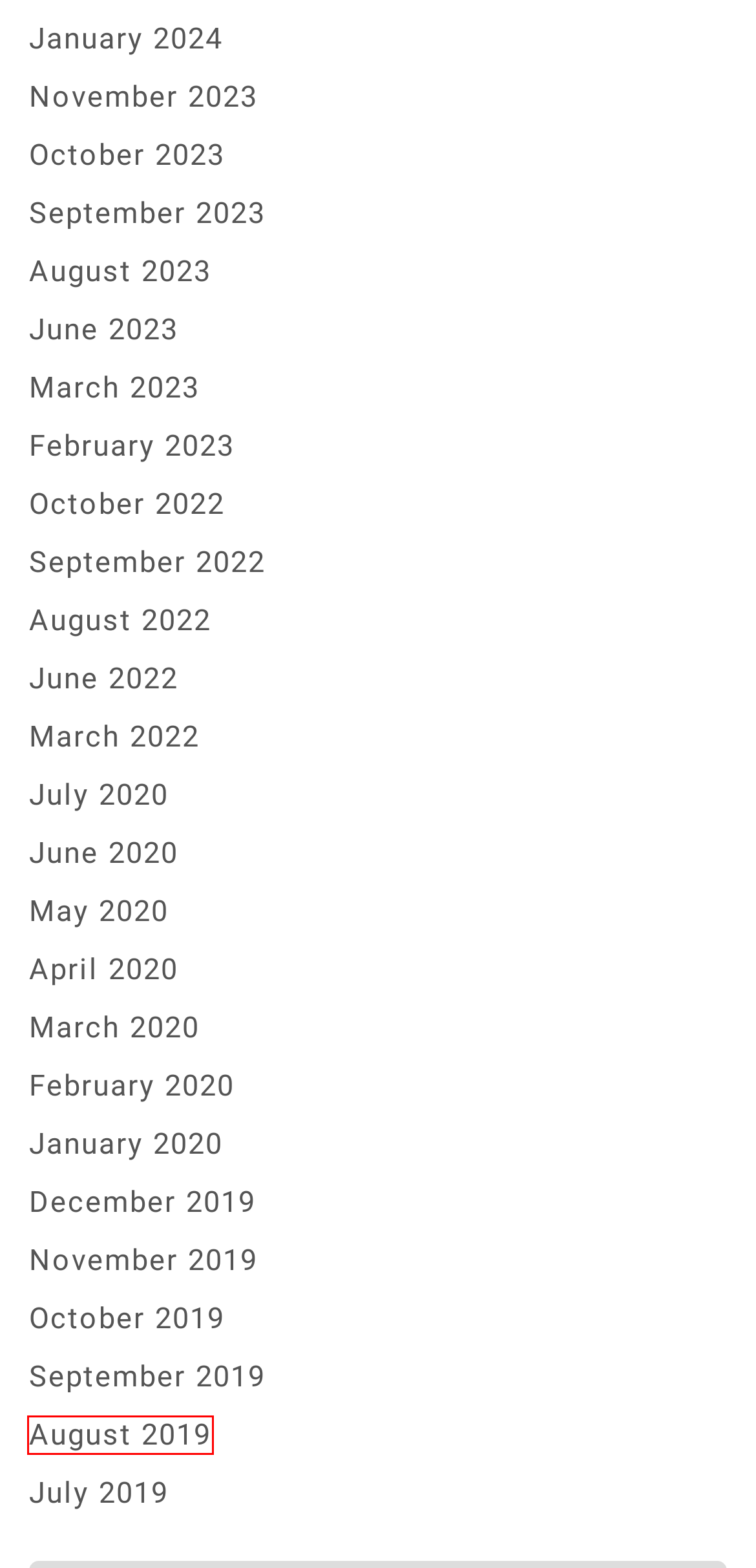Observe the screenshot of a webpage with a red bounding box around an element. Identify the webpage description that best fits the new page after the element inside the bounding box is clicked. The candidates are:
A. May 2020 – Factor entertainment
B. September 2022 – Factor entertainment
C. August 2023 – Factor entertainment
D. February 2023 – Factor entertainment
E. August 2019 – Factor entertainment
F. June 2022 – Factor entertainment
G. January 2024 – Factor entertainment
H. October 2019 – Factor entertainment

E